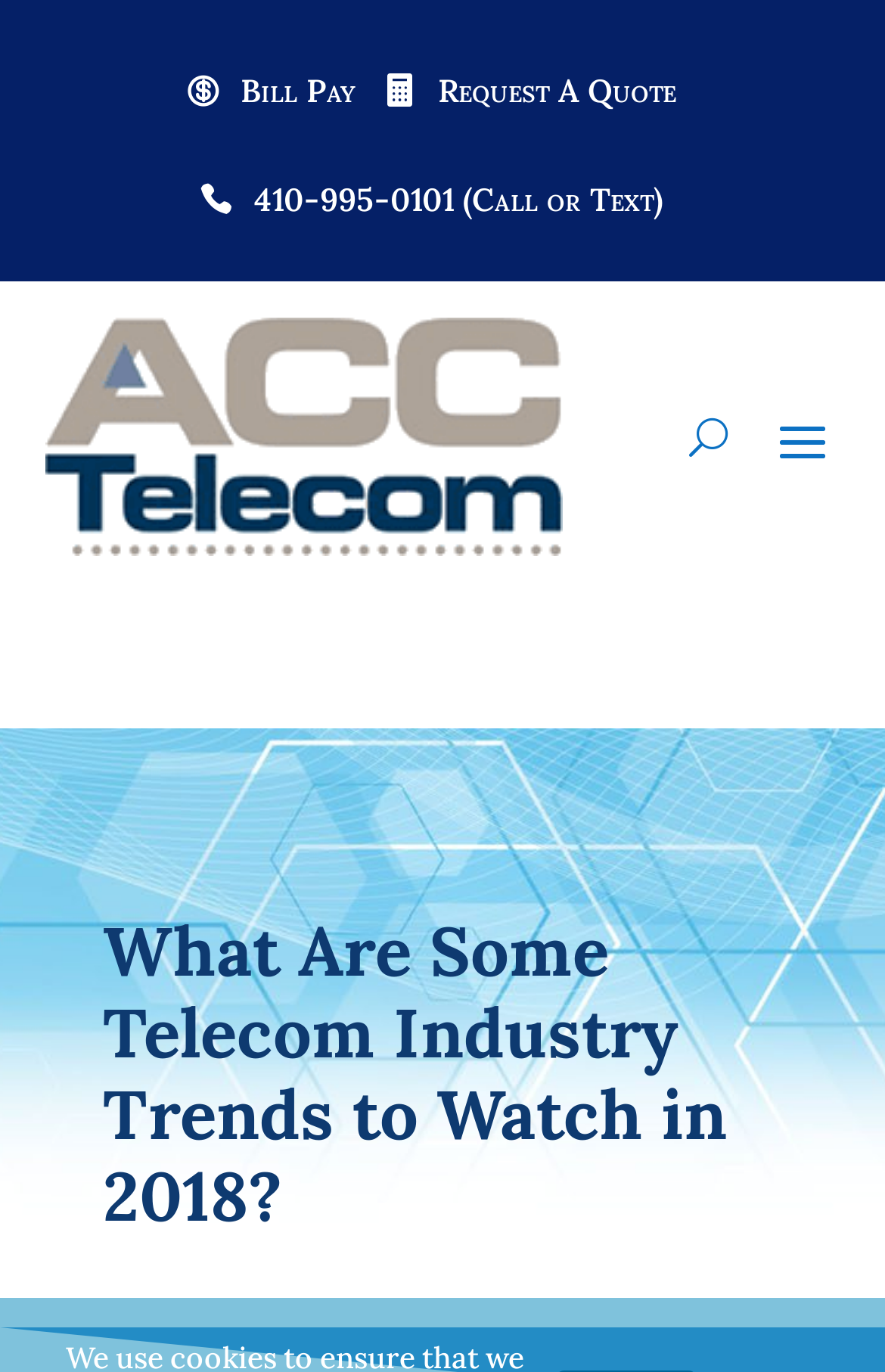Return the bounding box coordinates of the UI element that corresponds to this description: "Deny". The coordinates must be given as four float numbers in the range of 0 and 1, [left, top, right, bottom].

None